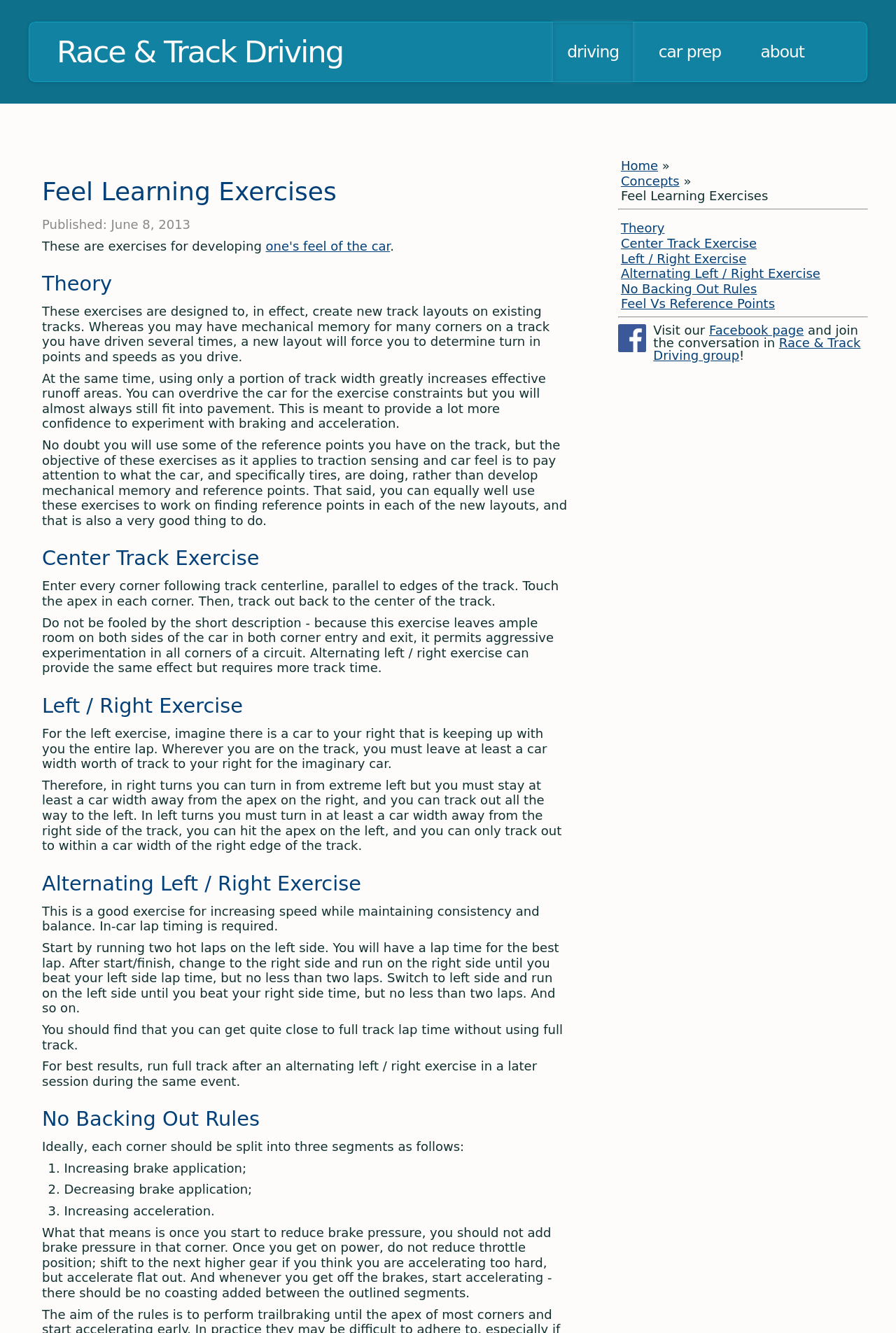Please give a succinct answer to the question in one word or phrase:
How many exercises are described on this webpage?

4